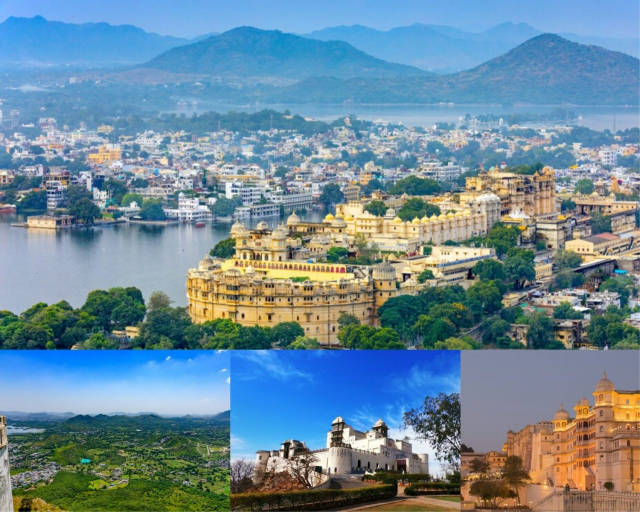Explain the image in detail, mentioning the main subjects and background elements.

The image showcases a breathtaking aerial view of Udaipur, India, known as the "City of Lakes." The prominent feature in the center is the magnificent City Palace, blending architectural grandeur with stunning natural surroundings. Surrounding the palace are serene blue waters and lush greenery, depicting the region's rich history and cultural heritage. 

In the bottom portion, smaller images highlight various landscapes and historical structures, showcasing Udaipur's diverse charm, from panoramic vistas of the countryside to impressive forts and palaces that tell stories of its royal past. This composition beautifully captures the essence of Udaipur, a destination where romance and history intertwine amidst picturesque scenery.